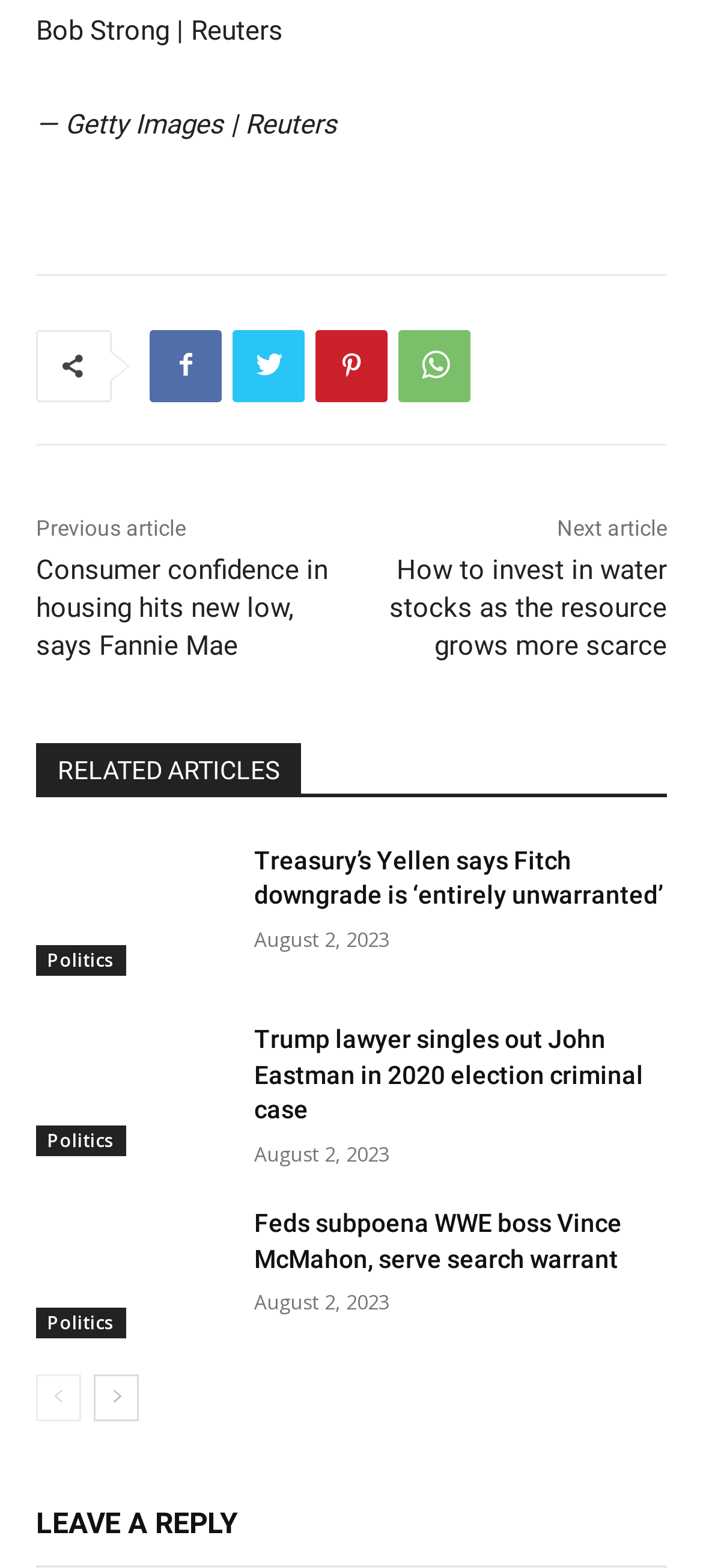Can you find the bounding box coordinates for the element to click on to achieve the instruction: "Browse related articles"?

[0.082, 0.482, 0.397, 0.5]